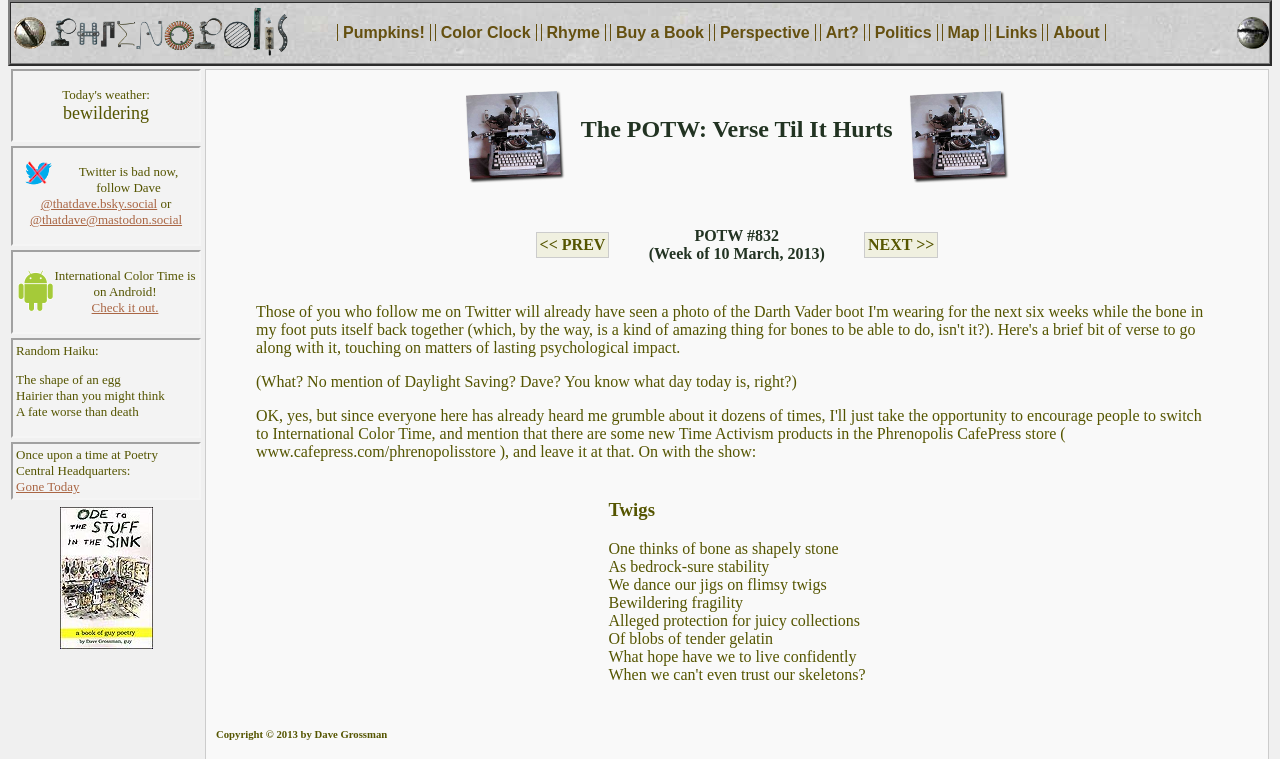Bounding box coordinates are to be given in the format (top-left x, top-left y, bottom-right x, bottom-right y). All values must be floating point numbers between 0 and 1. Provide the bounding box coordinate for the UI element described as: NEXT >>

[0.678, 0.311, 0.73, 0.333]